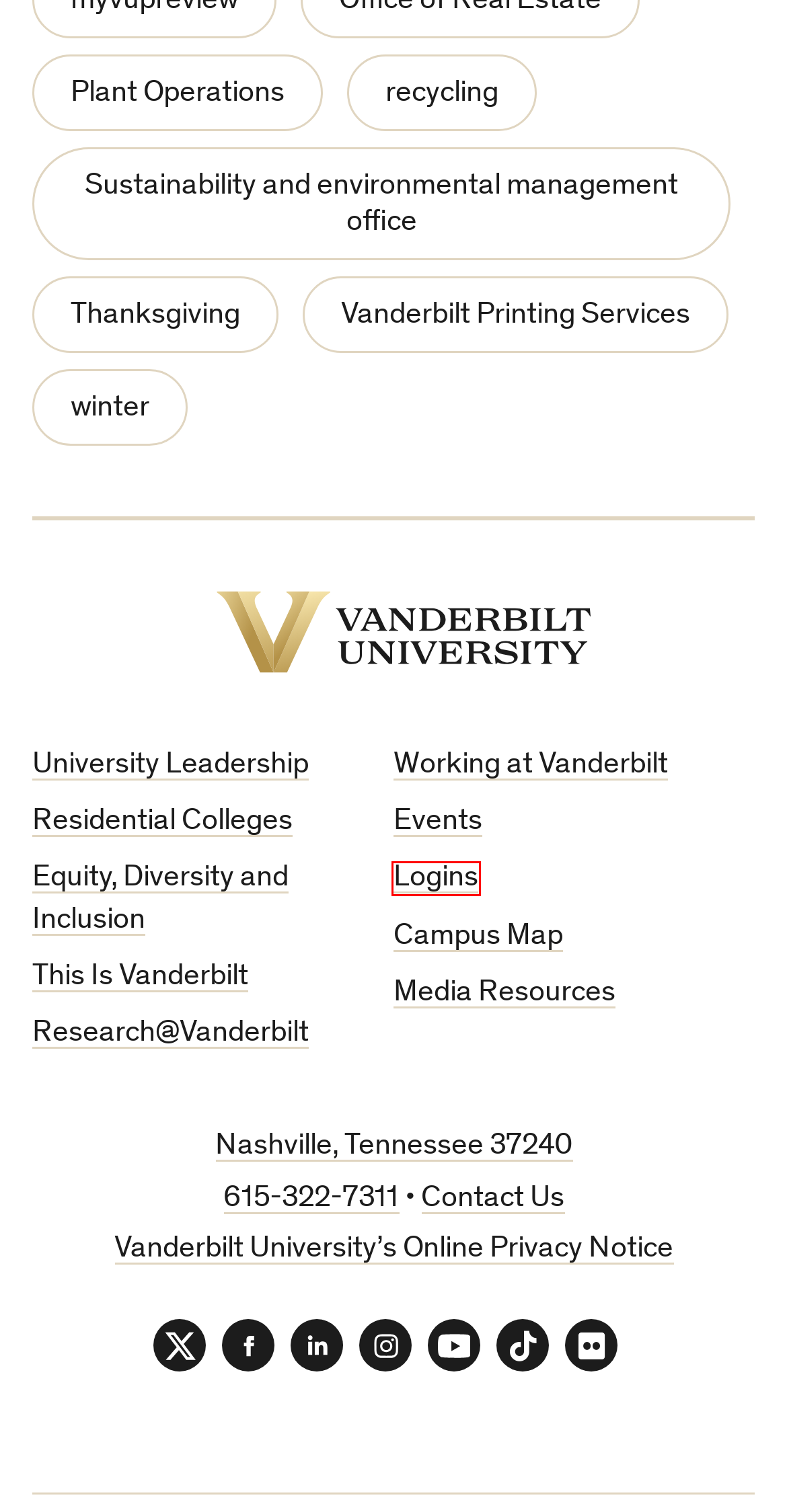Evaluate the webpage screenshot and identify the element within the red bounding box. Select the webpage description that best fits the new webpage after clicking the highlighted element. Here are the candidates:
A. Residential Colleges | Vanderbilt University
B. Campus Map | Vanderbilt University
C. Contact | Vanderbilt University
D. This Is Vanderbilt | Vanderbilt University
E. Archive | Plant Operations | Vanderbilt University
F. Vanderbilt University’s Online Privacy Notice | Vanderbilt University
G. Logins | Vanderbilt University
H. Archive | recycling | Vanderbilt University

G